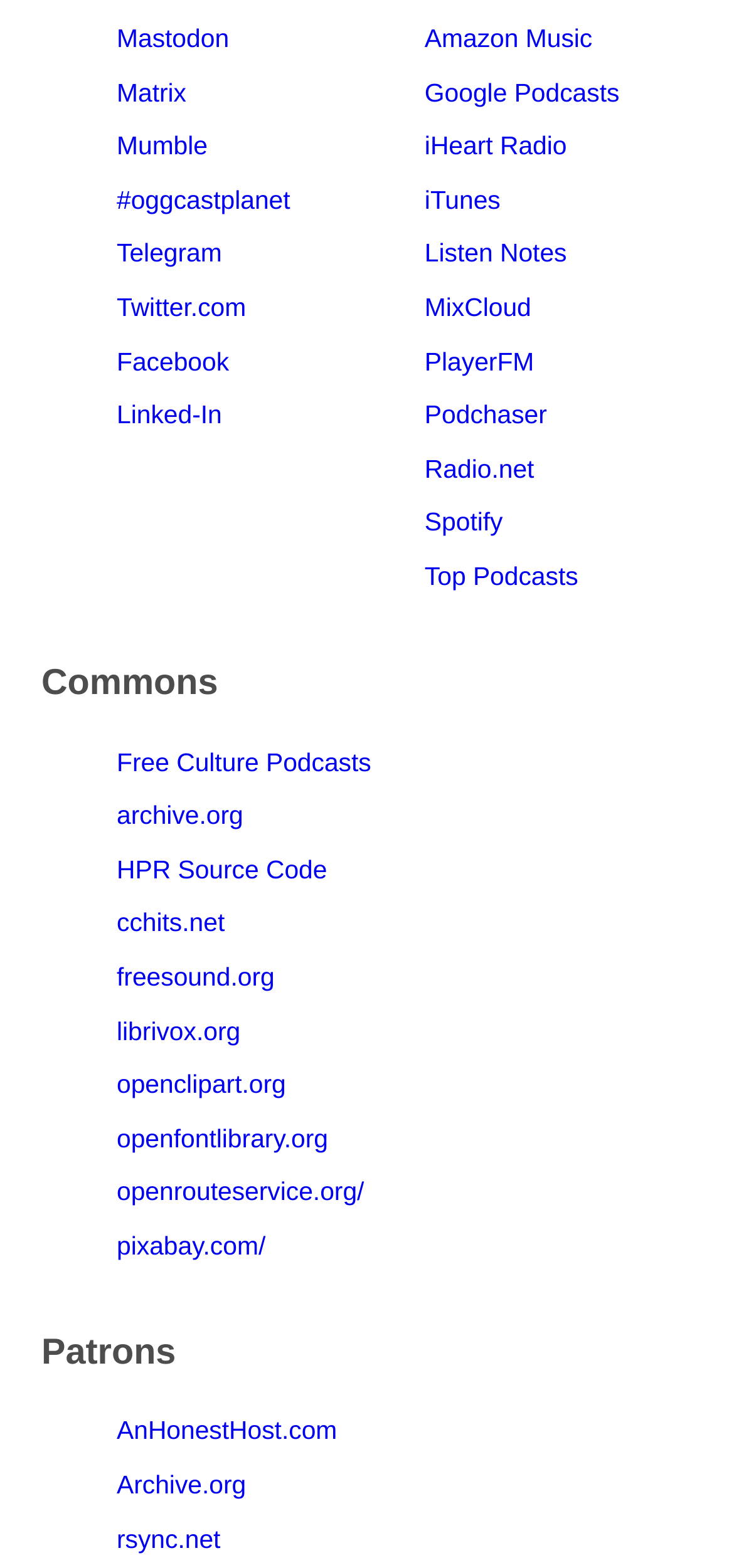Can you provide the bounding box coordinates for the element that should be clicked to implement the instruction: "Go to Spotify"?

[0.578, 0.324, 0.685, 0.342]